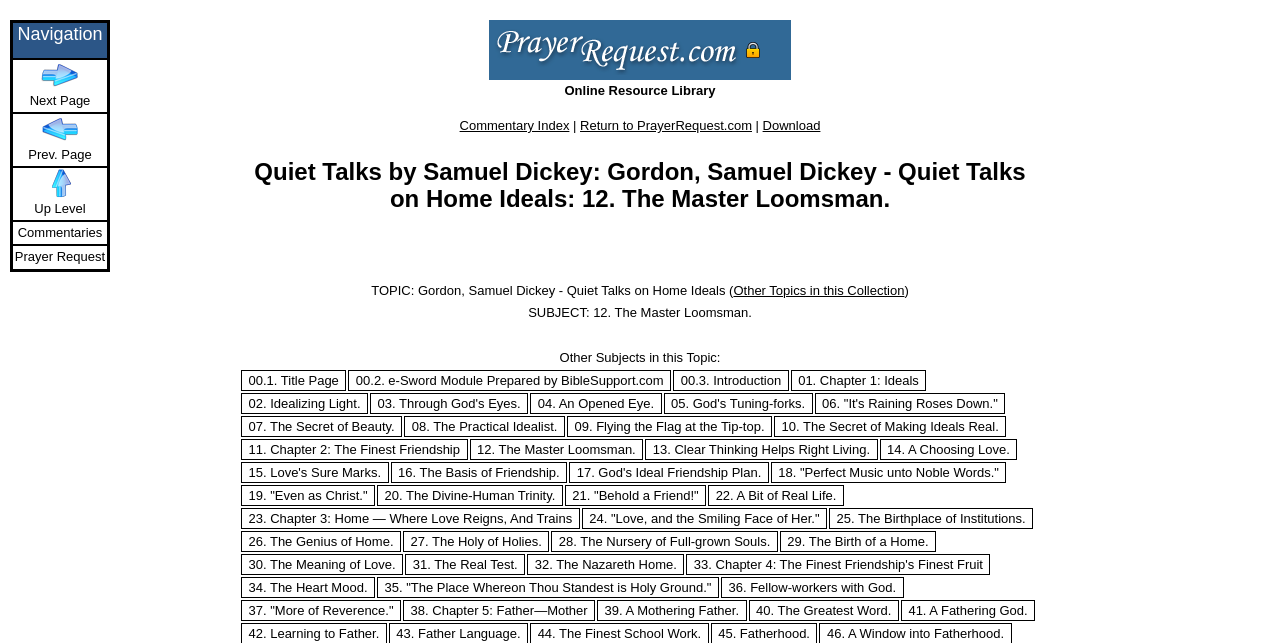Determine the bounding box coordinates in the format (top-left x, top-left y, bottom-right x, bottom-right y). Ensure all values are floating point numbers between 0 and 1. Identify the bounding box of the UI element described by: quail feeders

None